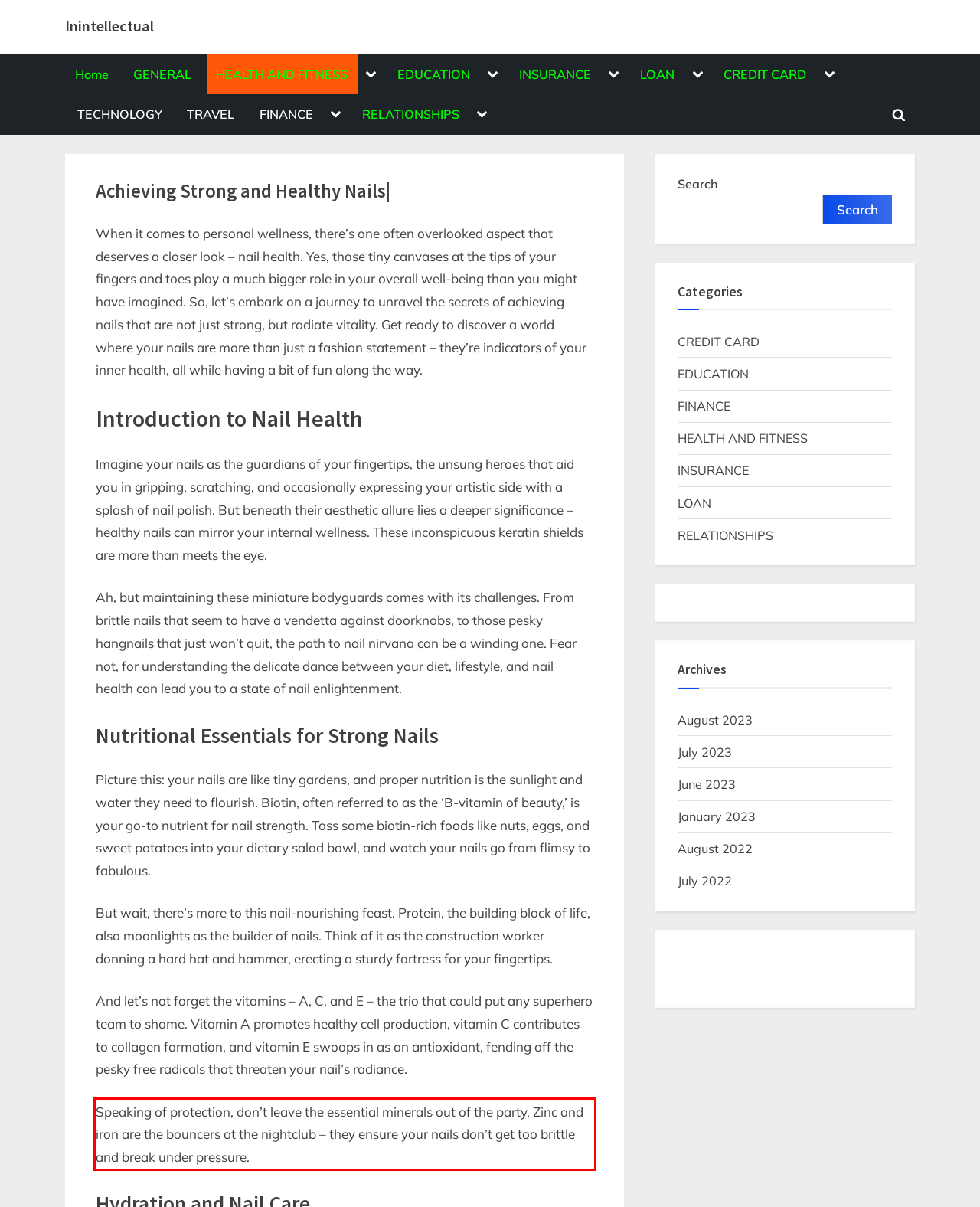You are given a webpage screenshot with a red bounding box around a UI element. Extract and generate the text inside this red bounding box.

Speaking of protection, don’t leave the essential minerals out of the party. Zinc and iron are the bouncers at the nightclub – they ensure your nails don’t get too brittle and break under pressure.